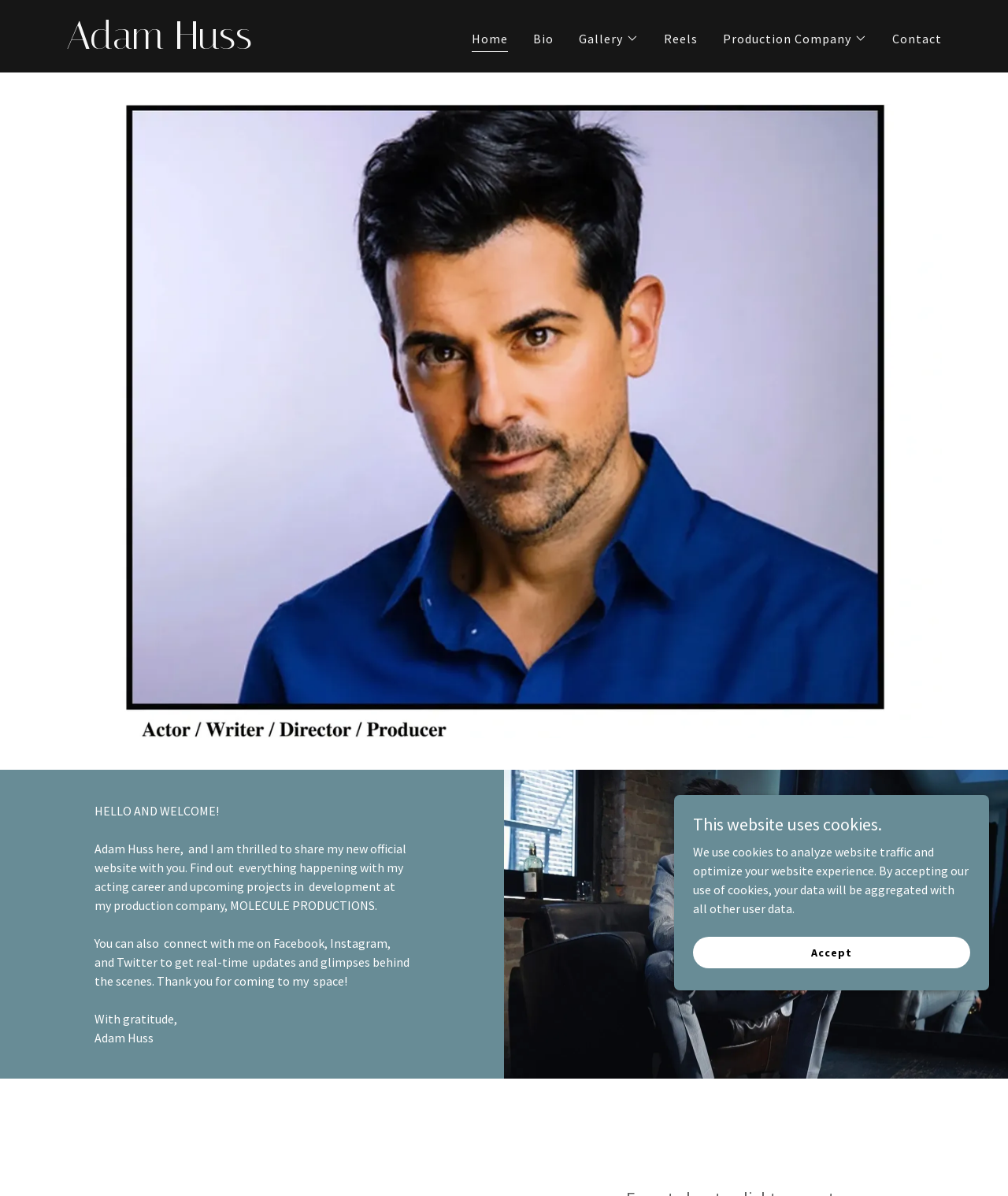Provide the bounding box coordinates of the section that needs to be clicked to accomplish the following instruction: "Share on Twitter."

None